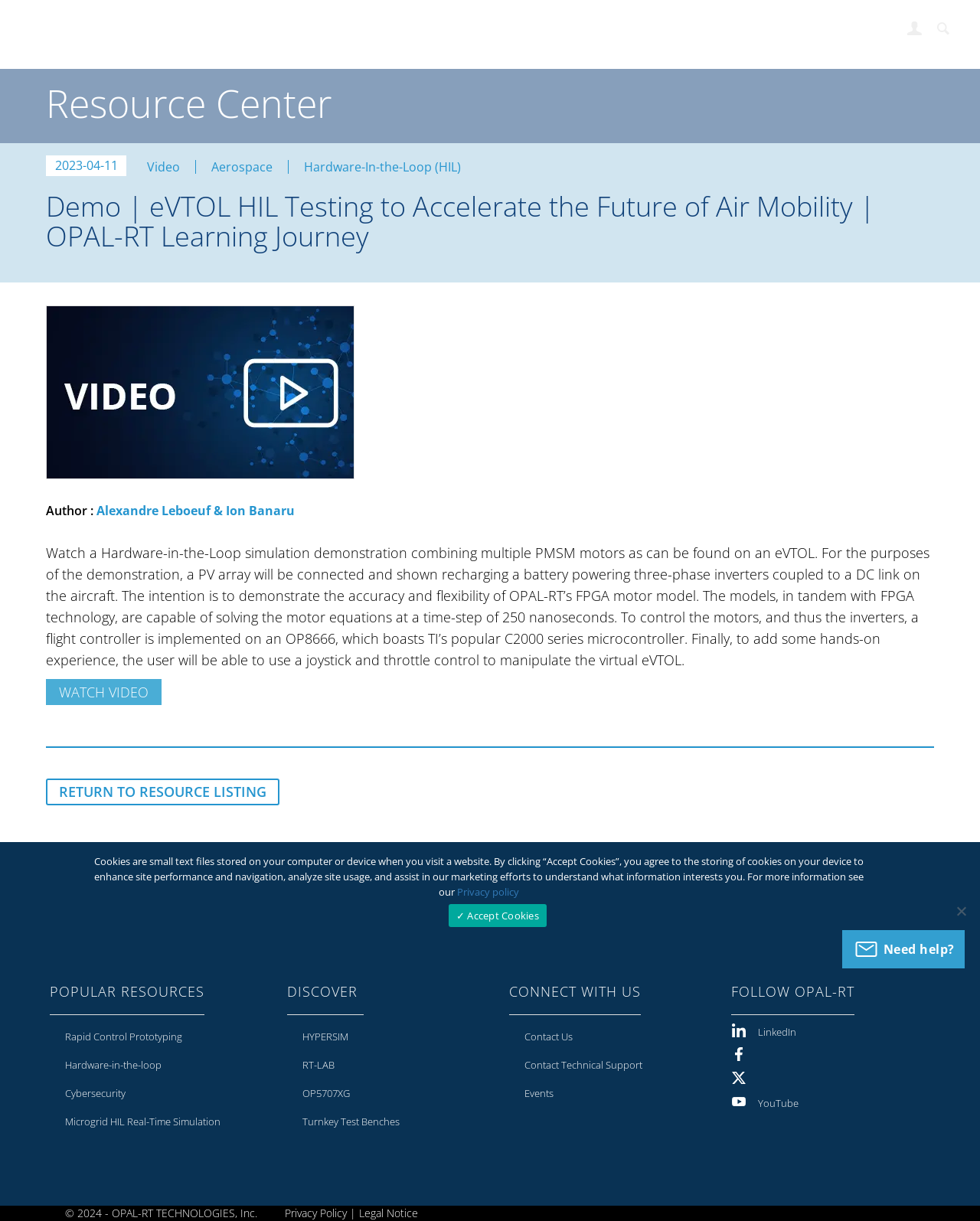What is the name of the specialized simulator?
Please provide a comprehensive answer based on the contents of the image.

The name of the specialized simulator can be found by looking at the link elements below the 'Specialized Simulators' static text element with ID 2932. The first link element is 'OP1200 |MMC Test Bench' with ID 3132.